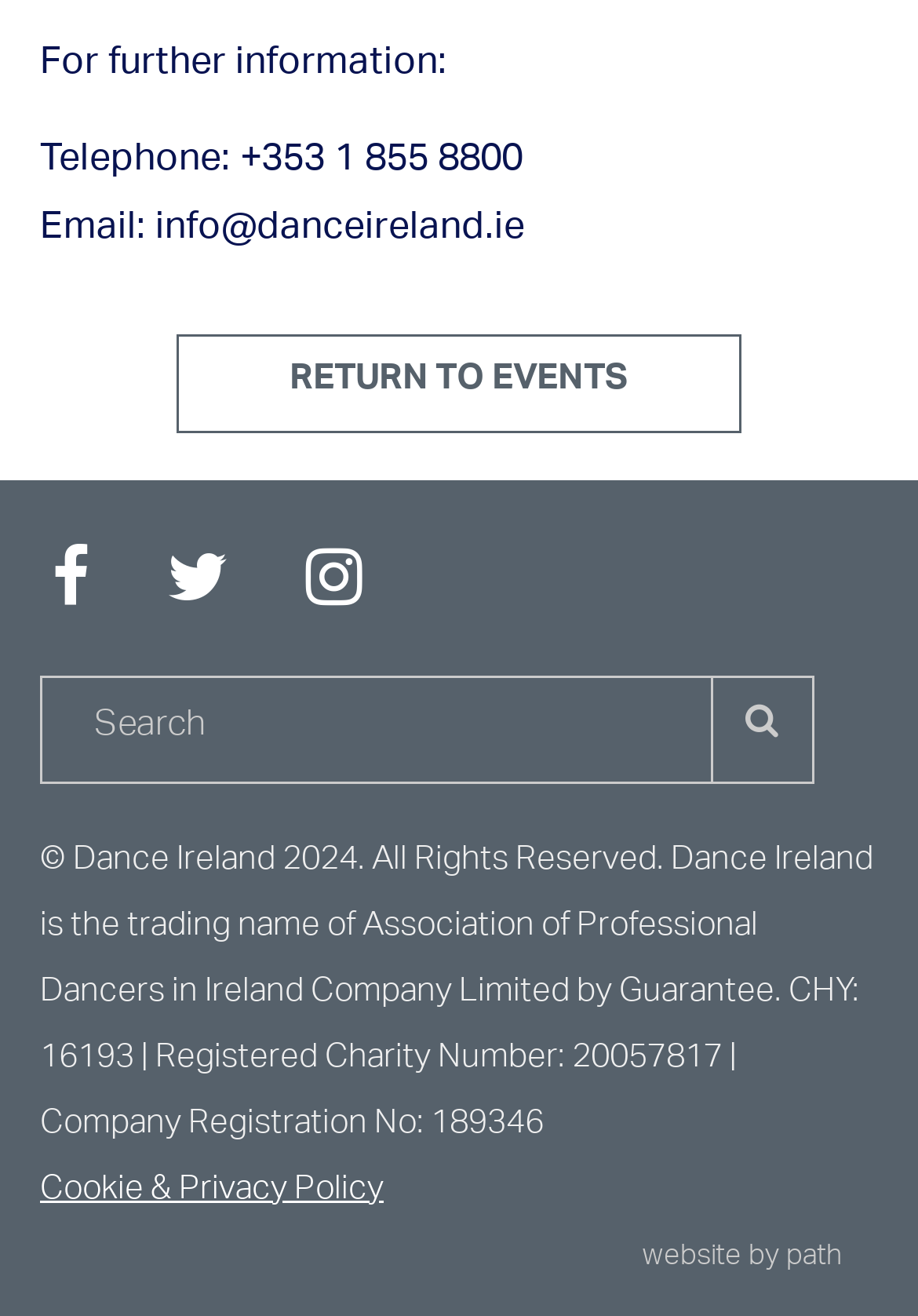Use a single word or phrase to answer the following:
What is the name of the organization that owns this website?

Dance Ireland